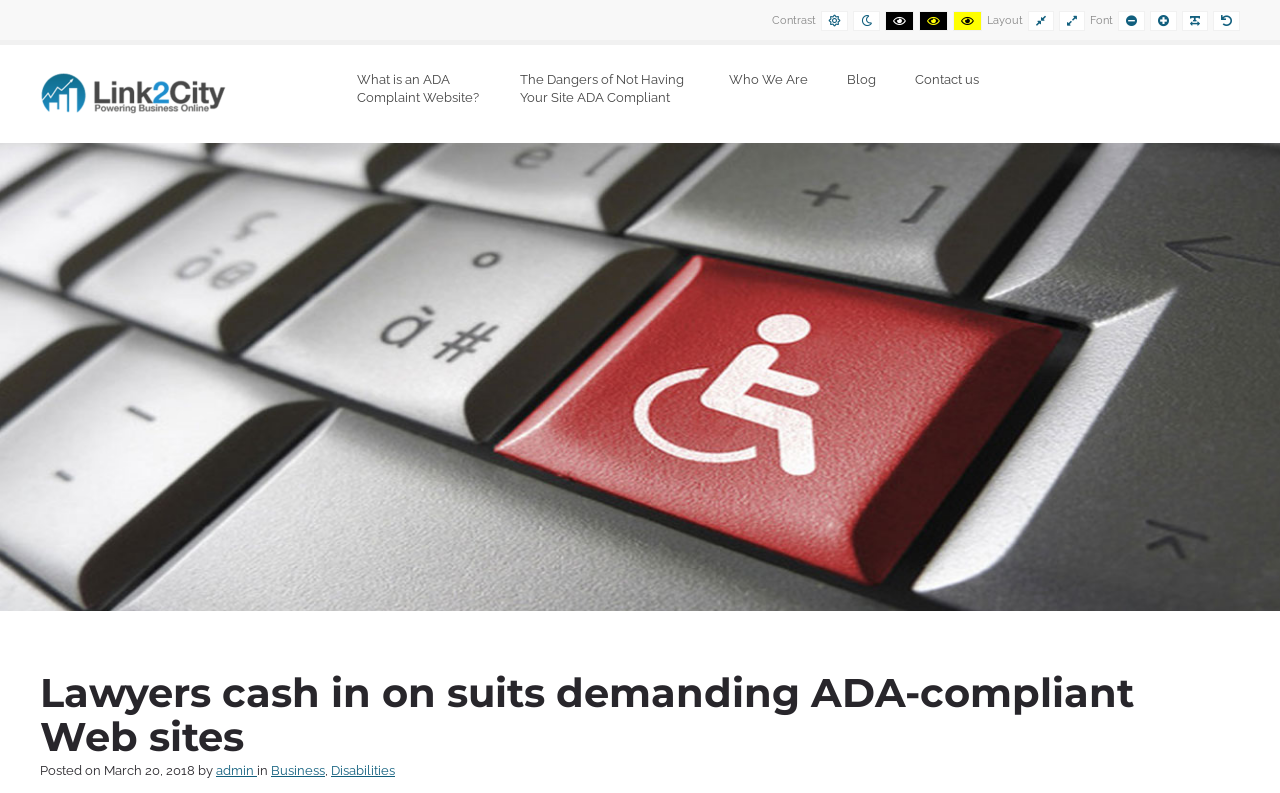What is the name of the website?
Answer with a single word or short phrase according to what you see in the image.

Link2ADA by Link2CITY